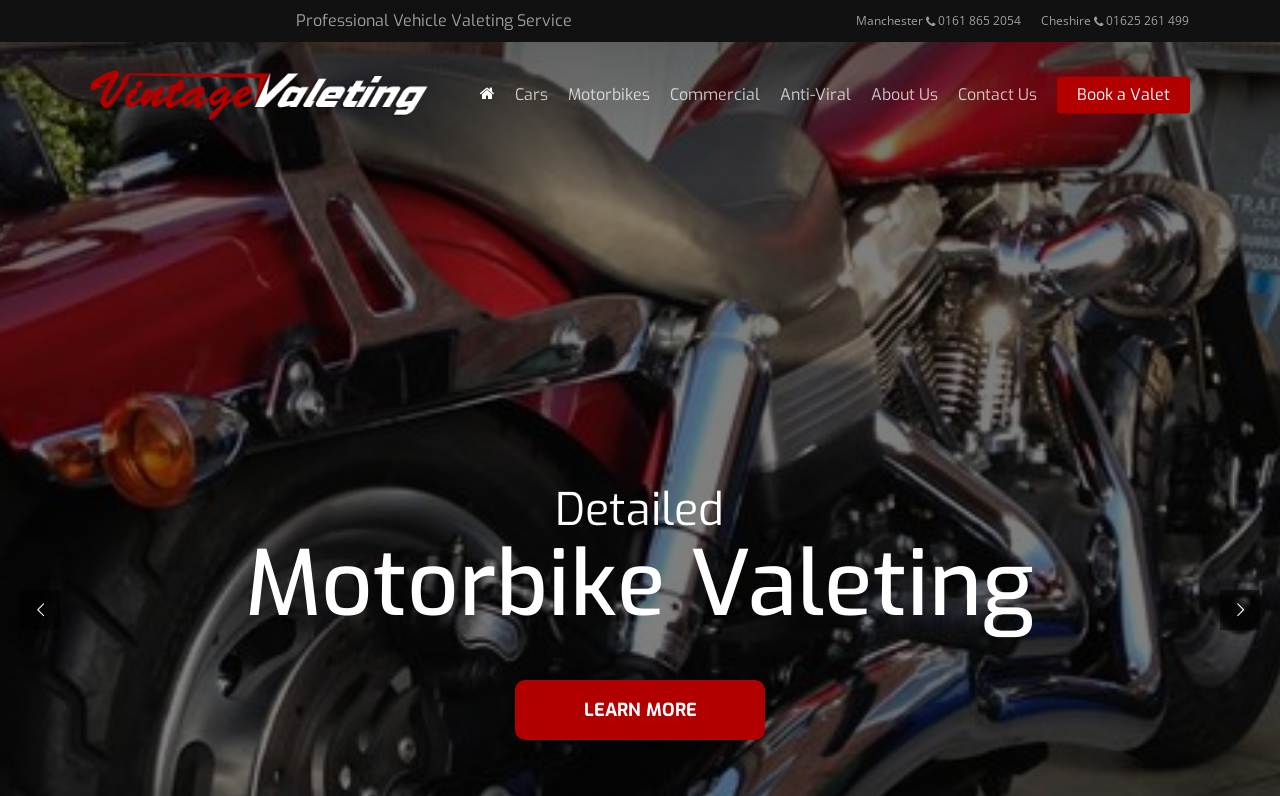Pinpoint the bounding box coordinates of the element to be clicked to execute the instruction: "Click on the 'Cars' link".

[0.395, 0.109, 0.436, 0.129]